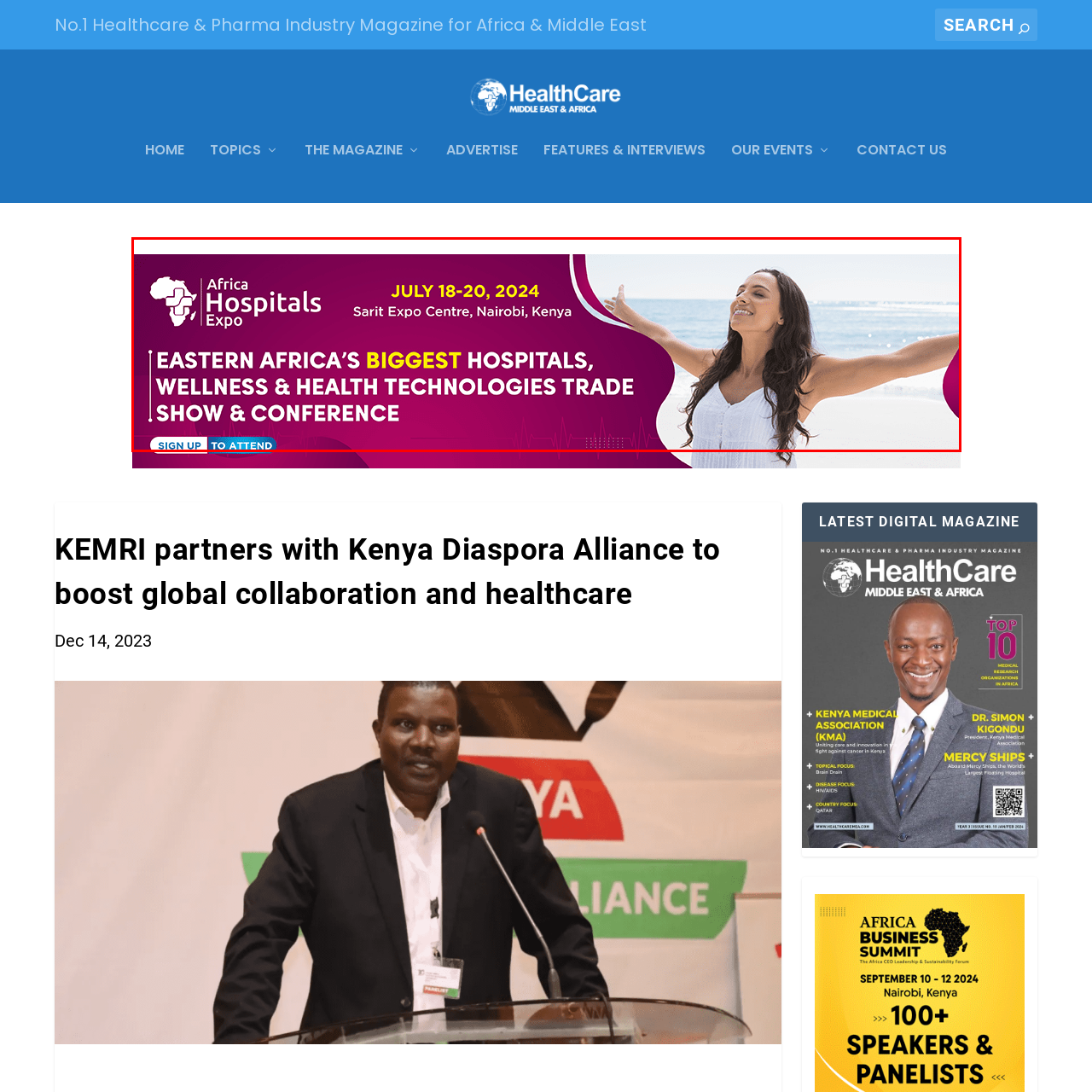Please provide a comprehensive caption for the image highlighted in the red box.

The image promotes the Africa Hospitals Expo, scheduled for July 18-20, 2024, at the Sarit Expo Centre in Nairobi, Kenya. It features a vibrant graphic design with a warm, welcoming color palette. The text prominently highlights the event as "EASTERN AFRICA’S BIGGEST HOSPITALS, WELLNESS & HEALTH TECHNOLOGIES TRADE SHOW & CONFERENCE," emphasizing its significance in the healthcare sector. A joyful woman is depicted, standing with her arms outstretched, suggesting themes of hope and health. The visual elements are carefully curated to attract attendees interested in wellness and healthcare innovations. A call-to-action invites viewers to "SIGN UP TO ATTEND," encouraging engagement with this pivotal industry event.